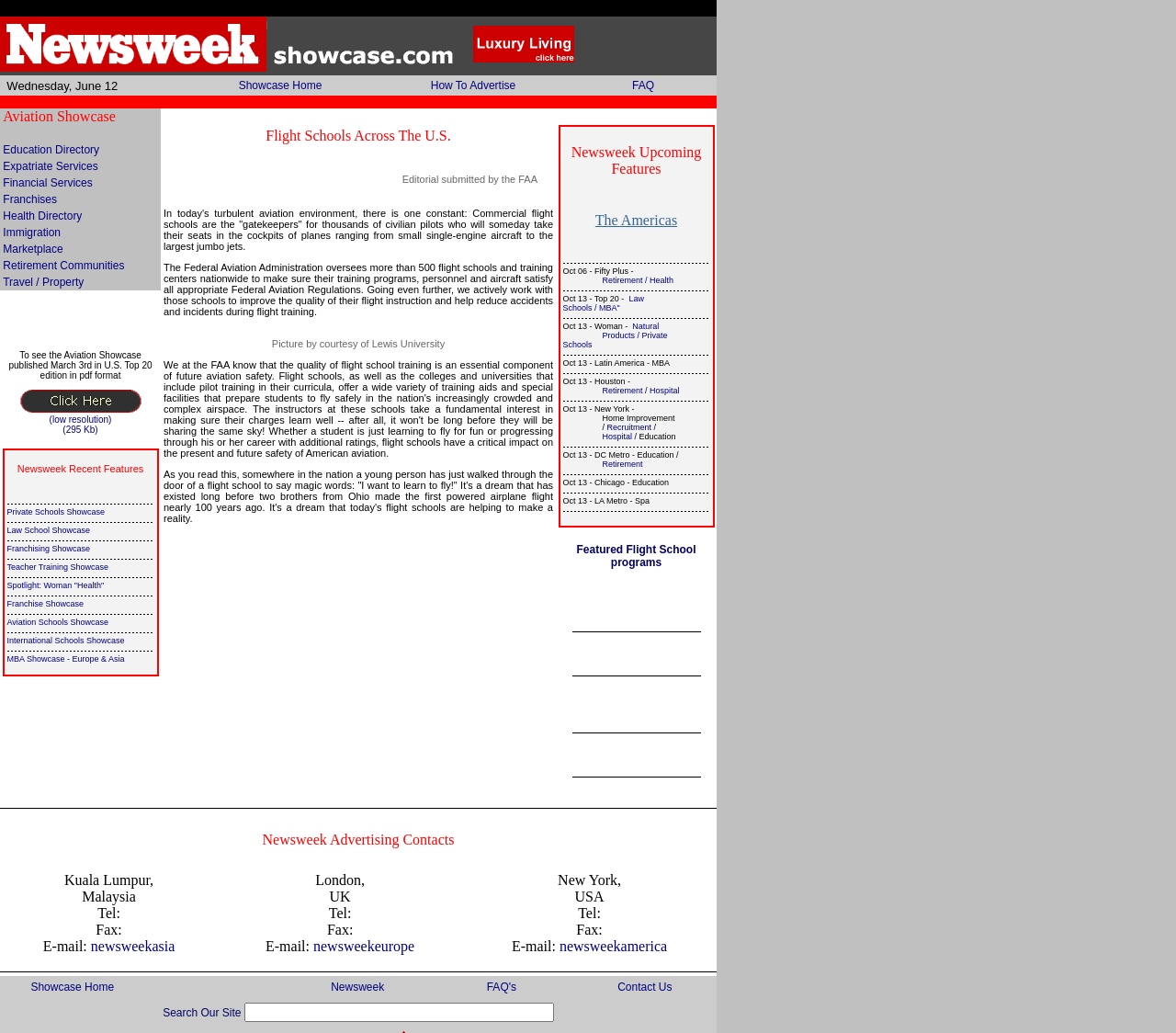Provide the bounding box coordinates of the section that needs to be clicked to accomplish the following instruction: "View FAQ."

None